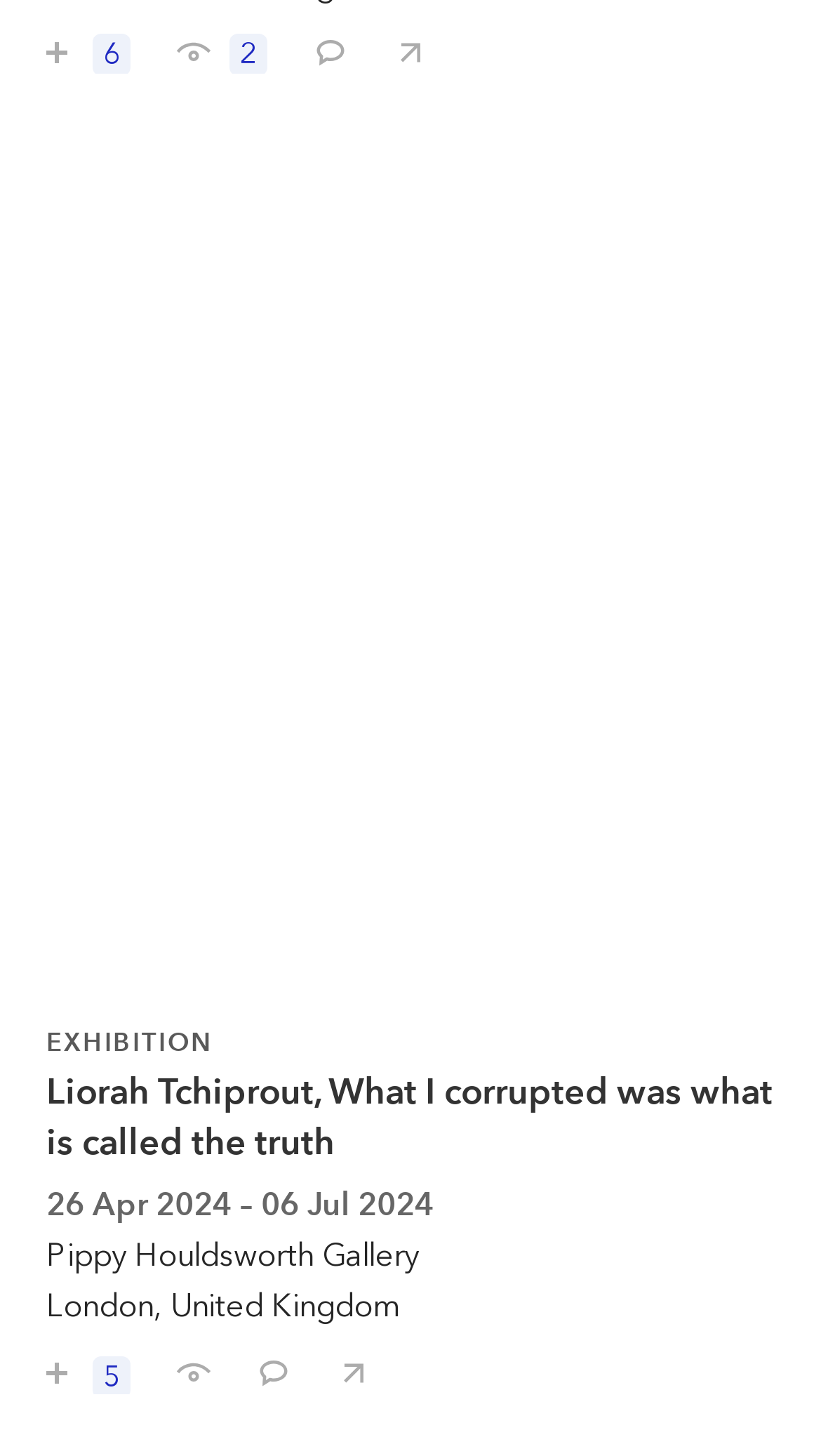Where is the exhibition of Liorah Tchiprout's artwork?
Based on the visual information, provide a detailed and comprehensive answer.

The link 'Liorah Tchiprout, What I corrupted was what is called the truth EXHIBITION Liorah Tchiprout, What I corrupted was what is called the truth 26 Apr 2024 – 06 Jul 2024 Pippy Houldsworth Gallery London, United Kingdom' contains the location of the exhibition, which is Pippy Houldsworth Gallery in London, United Kingdom.